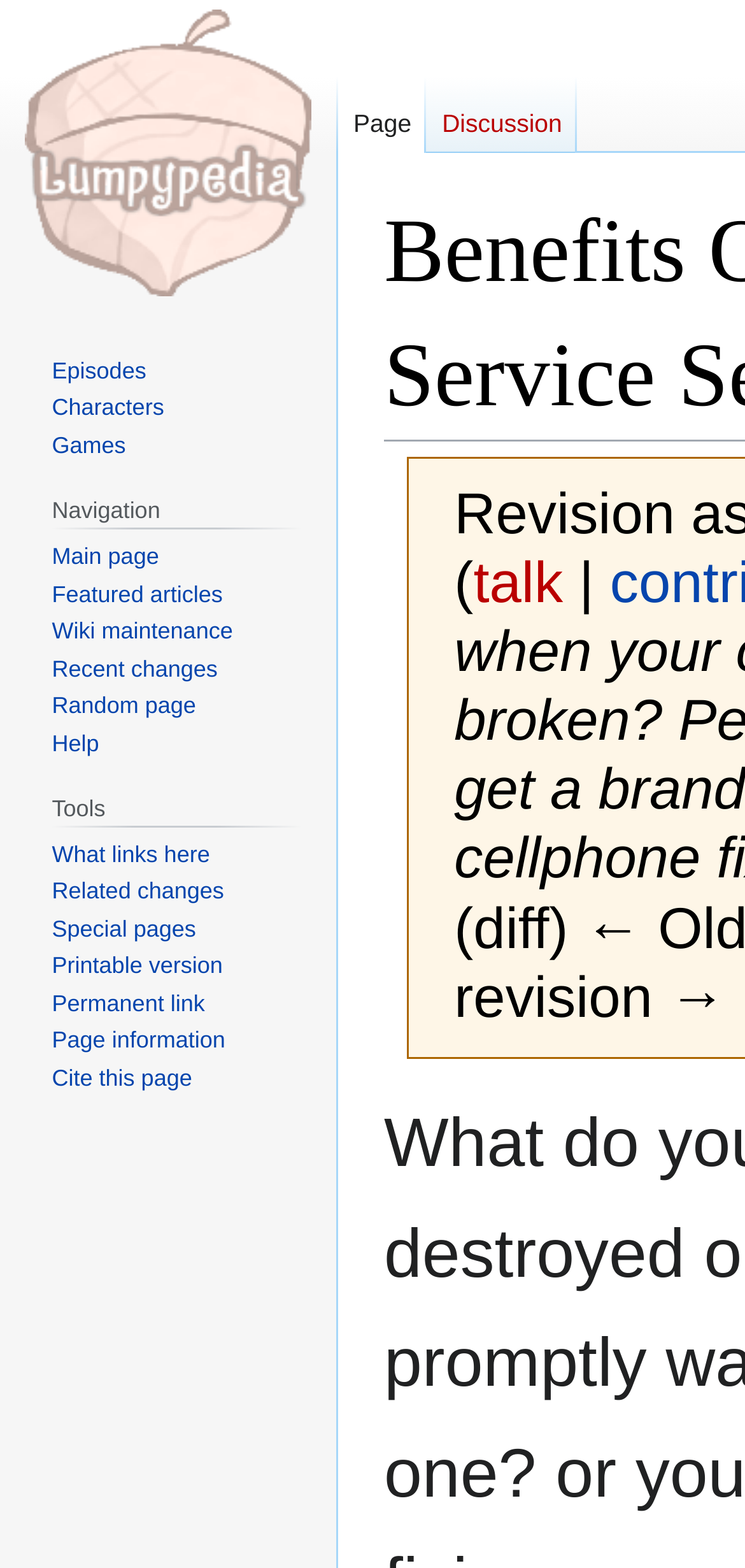Please identify the bounding box coordinates of the element I should click to complete this instruction: 'Get help'. The coordinates should be given as four float numbers between 0 and 1, like this: [left, top, right, bottom].

[0.07, 0.465, 0.133, 0.482]